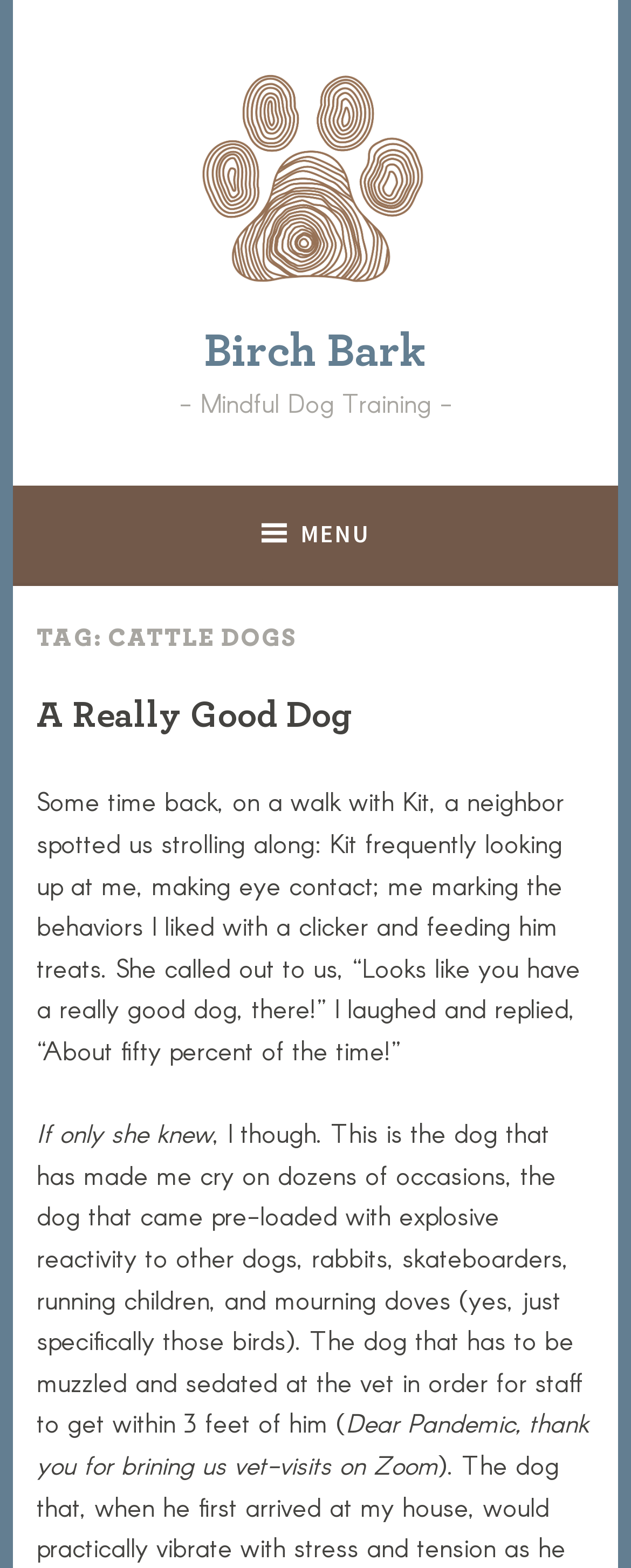Create a detailed narrative describing the layout and content of the webpage.

The webpage is about cattle dogs, specifically featuring a blog post titled "A Really Good Dog". At the top, there is a link to "Birch Bark" accompanied by an image, which is also a link. Below this, there is a static text "Mindful Dog Training". 

To the right of the "Mindful Dog Training" text, there is a button with a menu icon. When expanded, it controls the top menu. 

Below the menu button, there is a header section with a tag "CATTLE DOGS" in a large font. Underneath, there are links to "UNCATEGORIZED" and "A Really Good Dog", which is the title of the blog post. The blog post is written by "Lindsey" and dated "January 28, 2021". 

The blog post itself is a personal anecdote about the author's experience with their dog, Kit. The text describes a encounter with a neighbor who complimented the author on having a well-behaved dog, but the author humorously notes that the dog is only well-behaved about 50% of the time. The rest of the post goes on to describe the dog's behavioral issues and the challenges of taking care of it, including a humorous aside about the convenience of virtual vet visits during the pandemic.